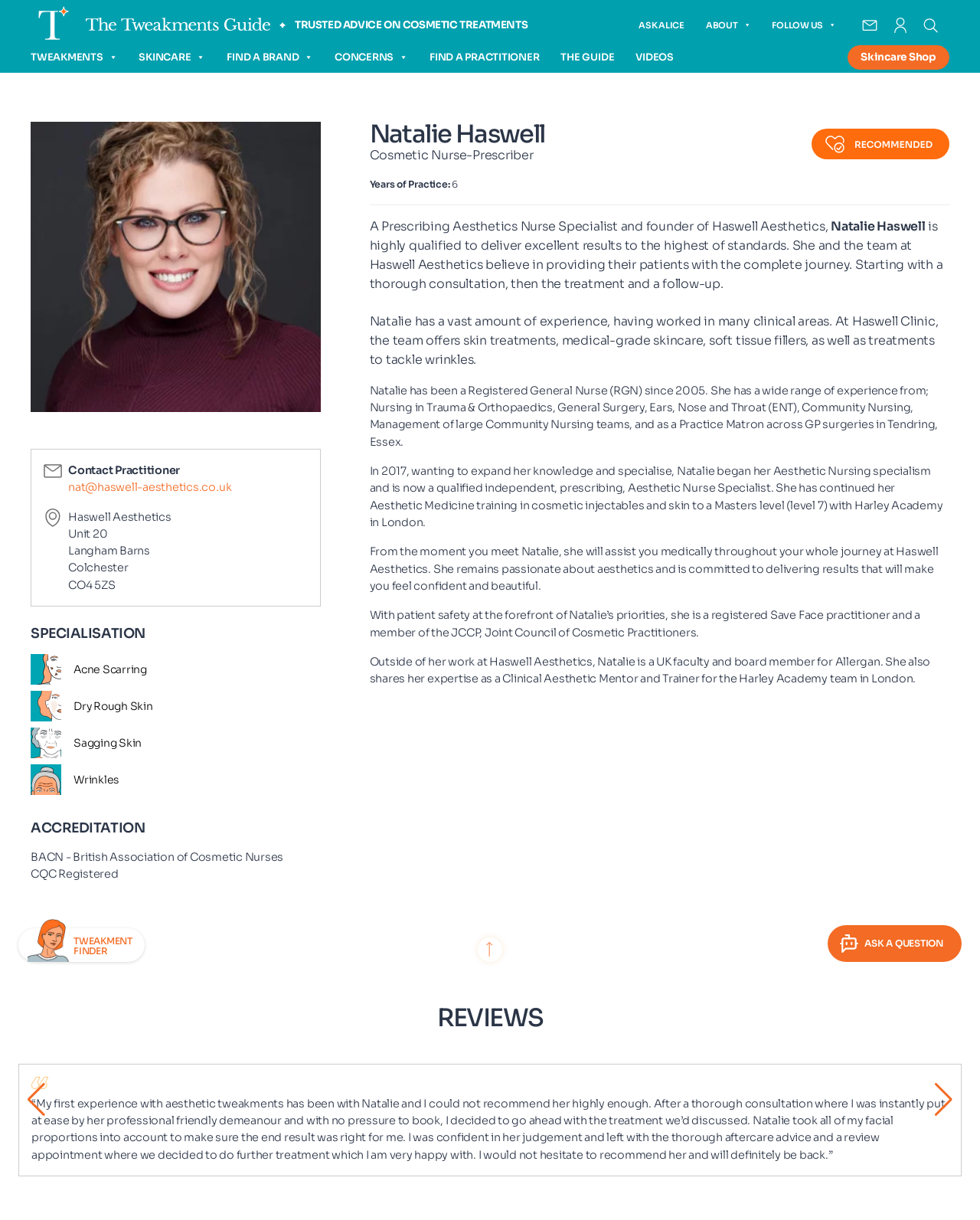Please answer the following question using a single word or phrase: 
What is the purpose of the 'ASK A QUESTION' link?

To ask a question